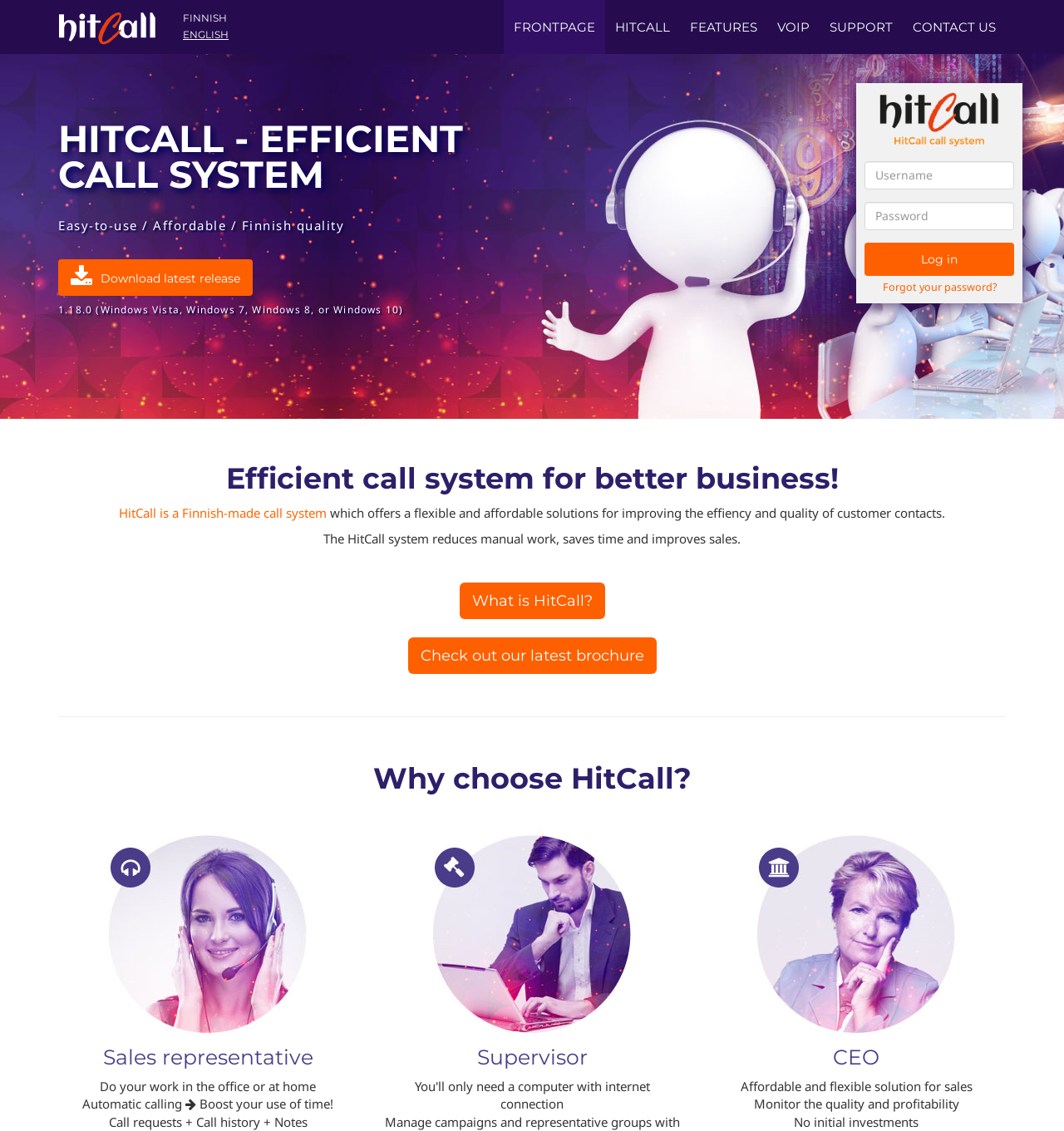What types of users can benefit from HitCall?
Please give a well-detailed answer to the question.

The webpage shows images and headings for different types of users, including sales representative, supervisor, and CEO, indicating that HitCall can be beneficial for these types of users.